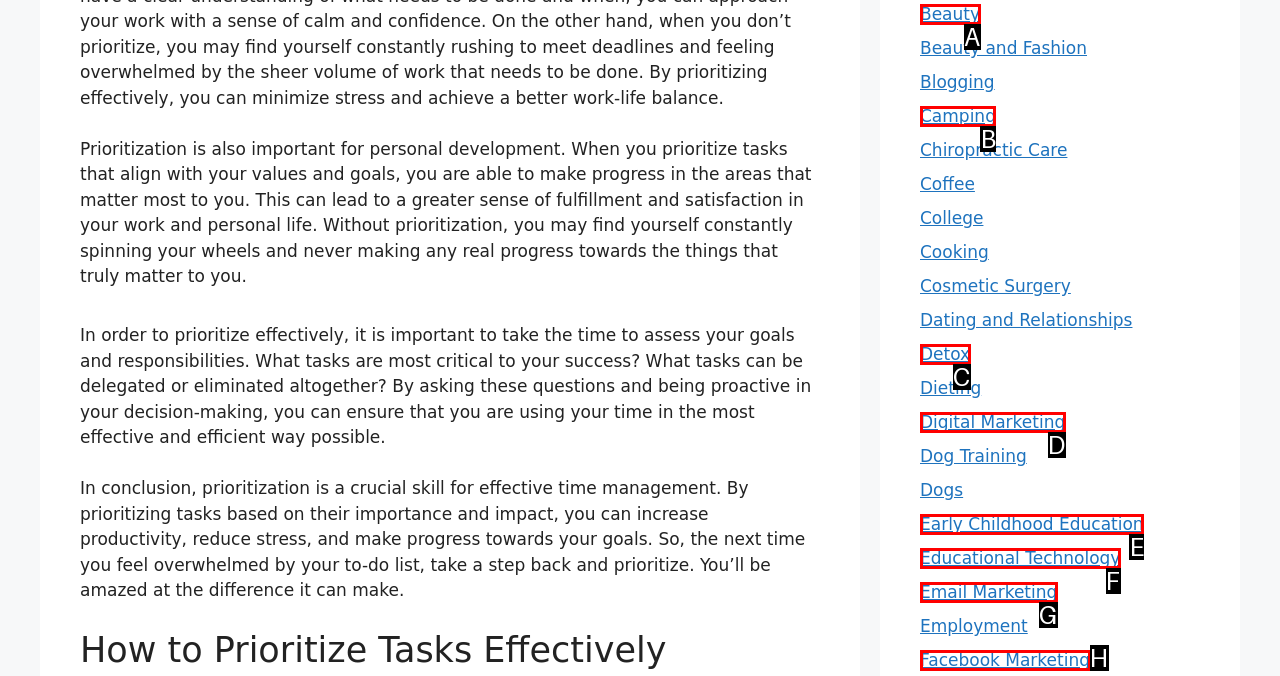Given the description: Early Childhood Education, identify the HTML element that fits best. Respond with the letter of the correct option from the choices.

E